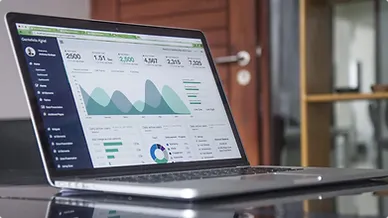What type of environment is in the background?
Answer the question using a single word or phrase, according to the image.

Office environment